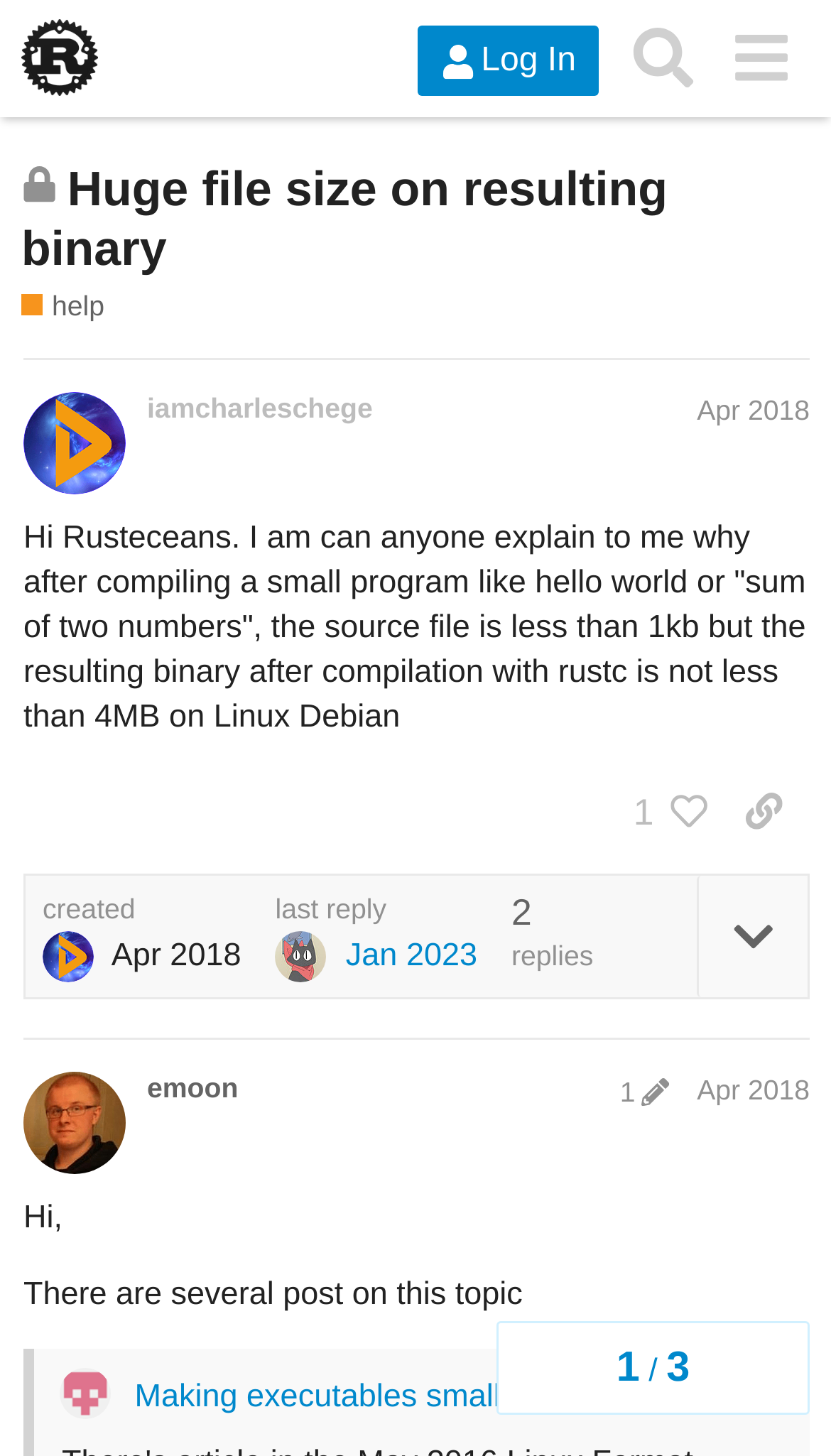Locate the bounding box coordinates of the element to click to perform the following action: 'Expand the quote'. The coordinates should be given as four float values between 0 and 1, in the form of [left, top, right, bottom].

[0.905, 0.944, 0.944, 0.968]